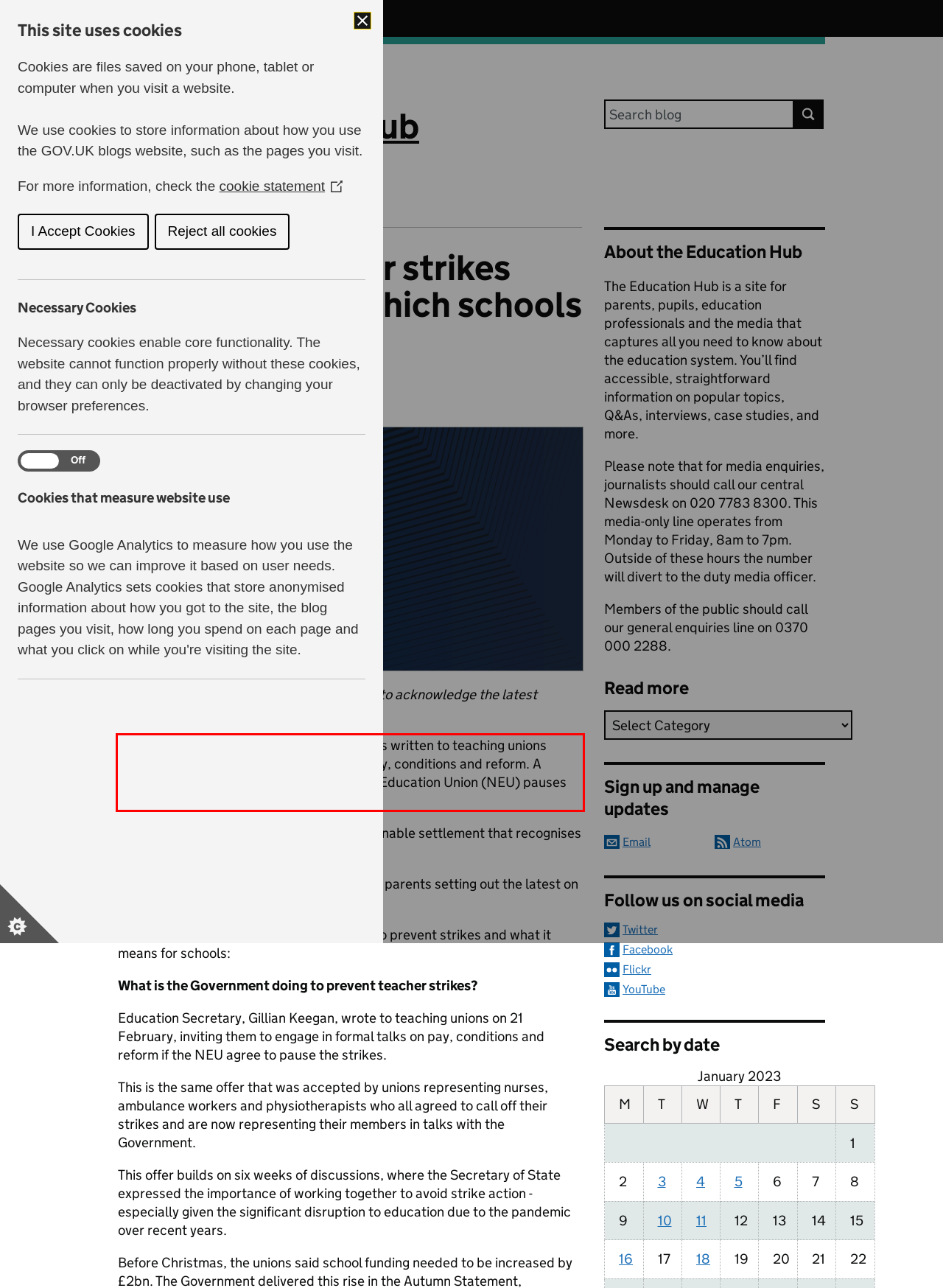Using the provided screenshot of a webpage, recognize and generate the text found within the red rectangle bounding box.

The Education Secretary, Gillian Keegan, has written to teaching unions inviting them to engage in formal talks on pay, conditions and reform. A condition of these talks is that the National Education Union (NEU) pauses strikes.